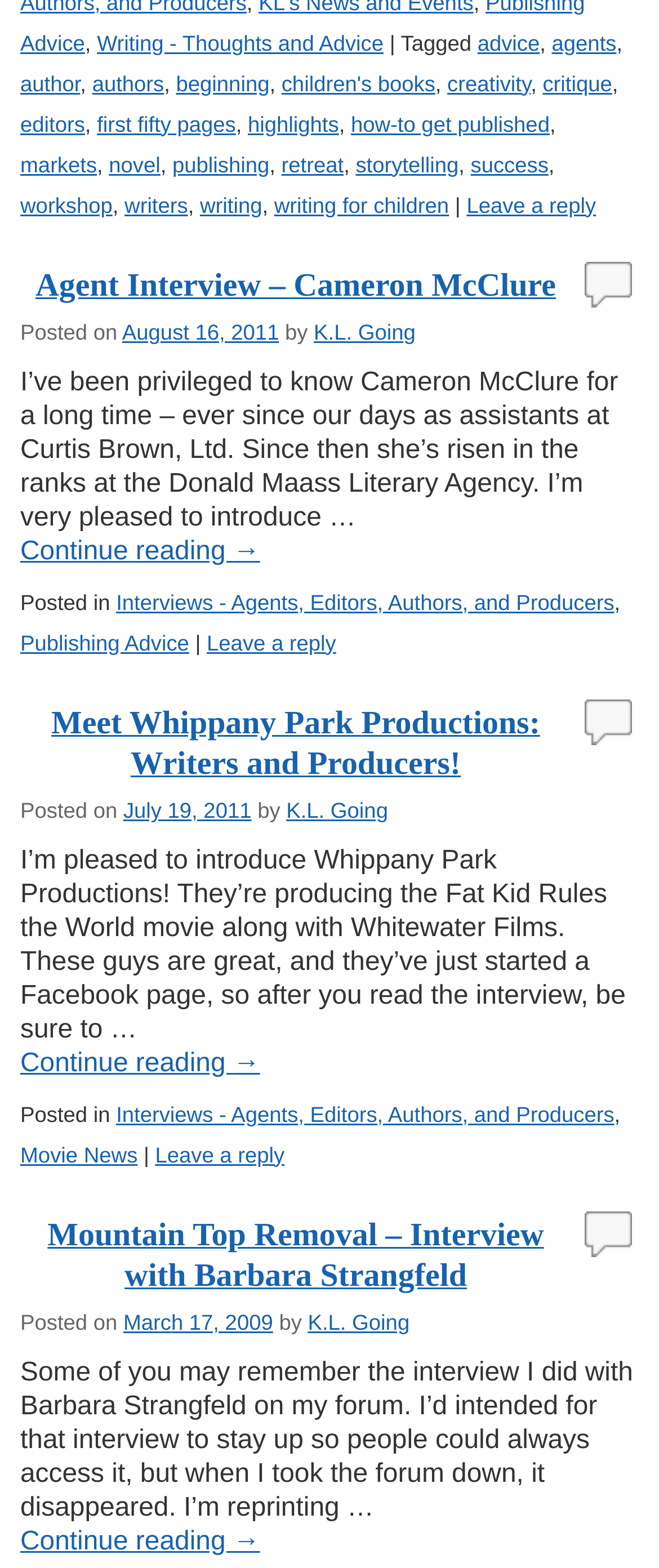How many links are in the first article?
Please look at the screenshot and answer in one word or a short phrase.

5